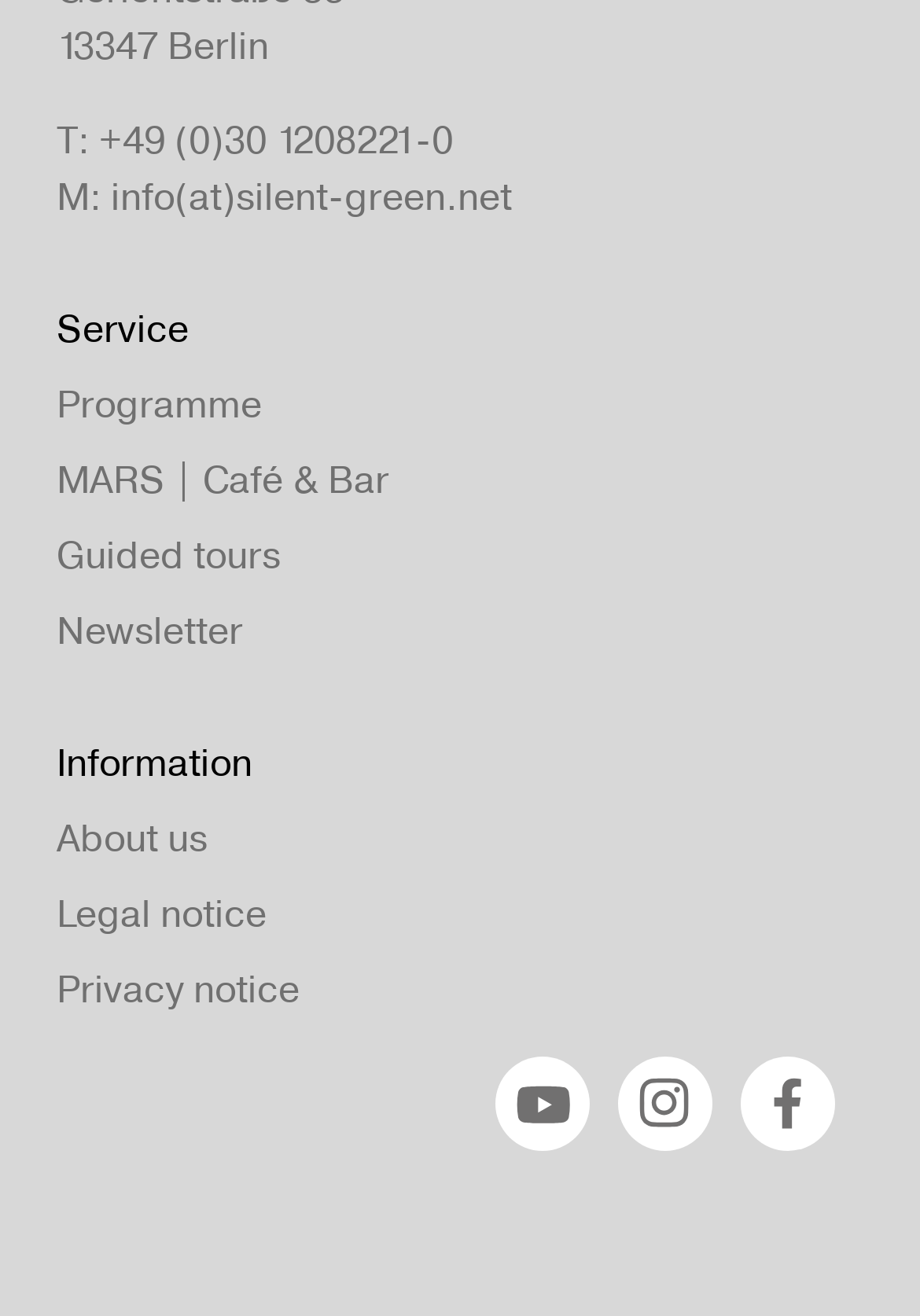Please specify the bounding box coordinates of the clickable section necessary to execute the following command: "Send an email to Silent Green".

[0.121, 0.133, 0.556, 0.167]